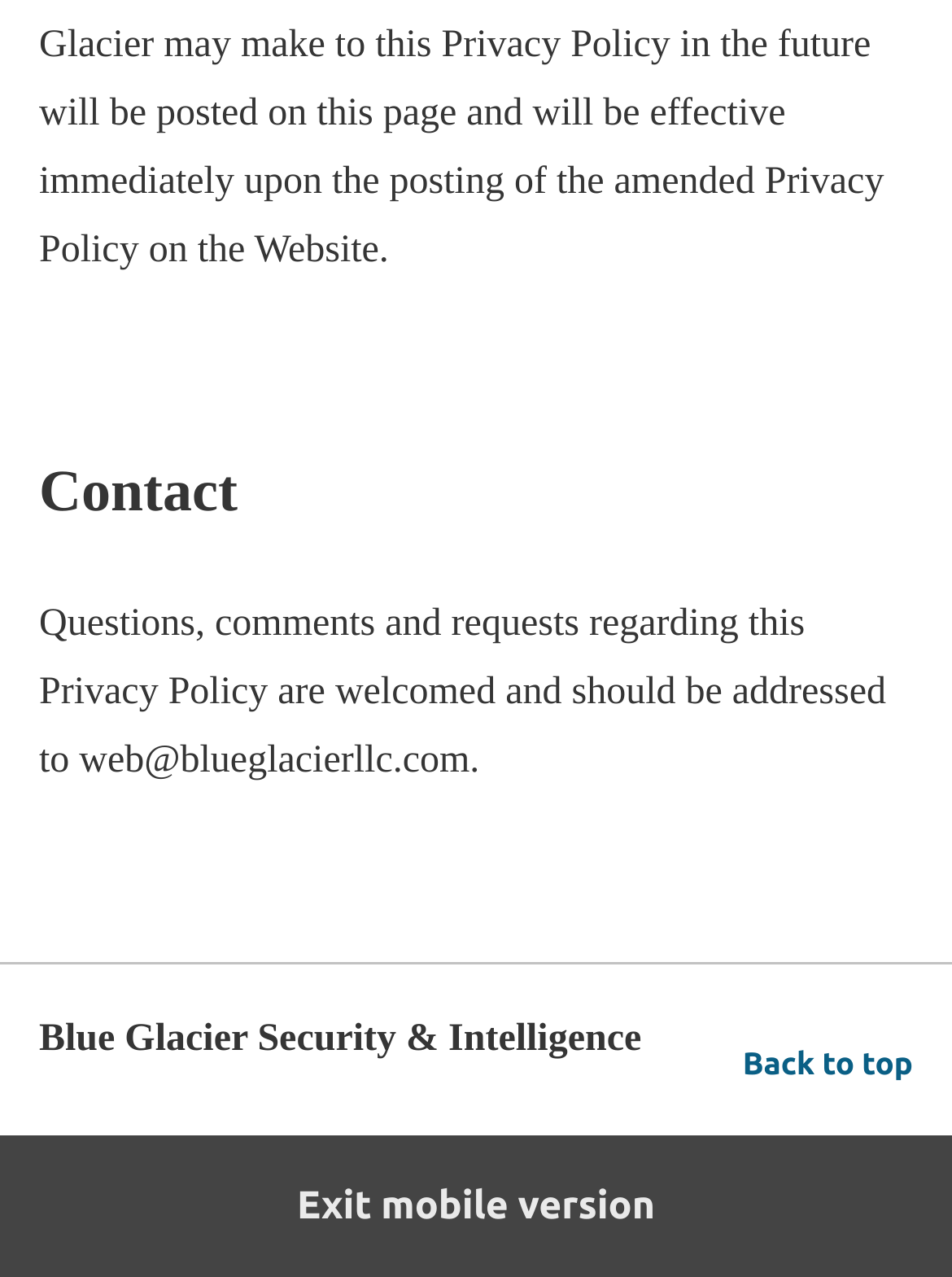Please determine the bounding box coordinates, formatted as (top-left x, top-left y, bottom-right x, bottom-right y), with all values as floating point numbers between 0 and 1. Identify the bounding box of the region described as: Back to top

[0.78, 0.81, 0.959, 0.859]